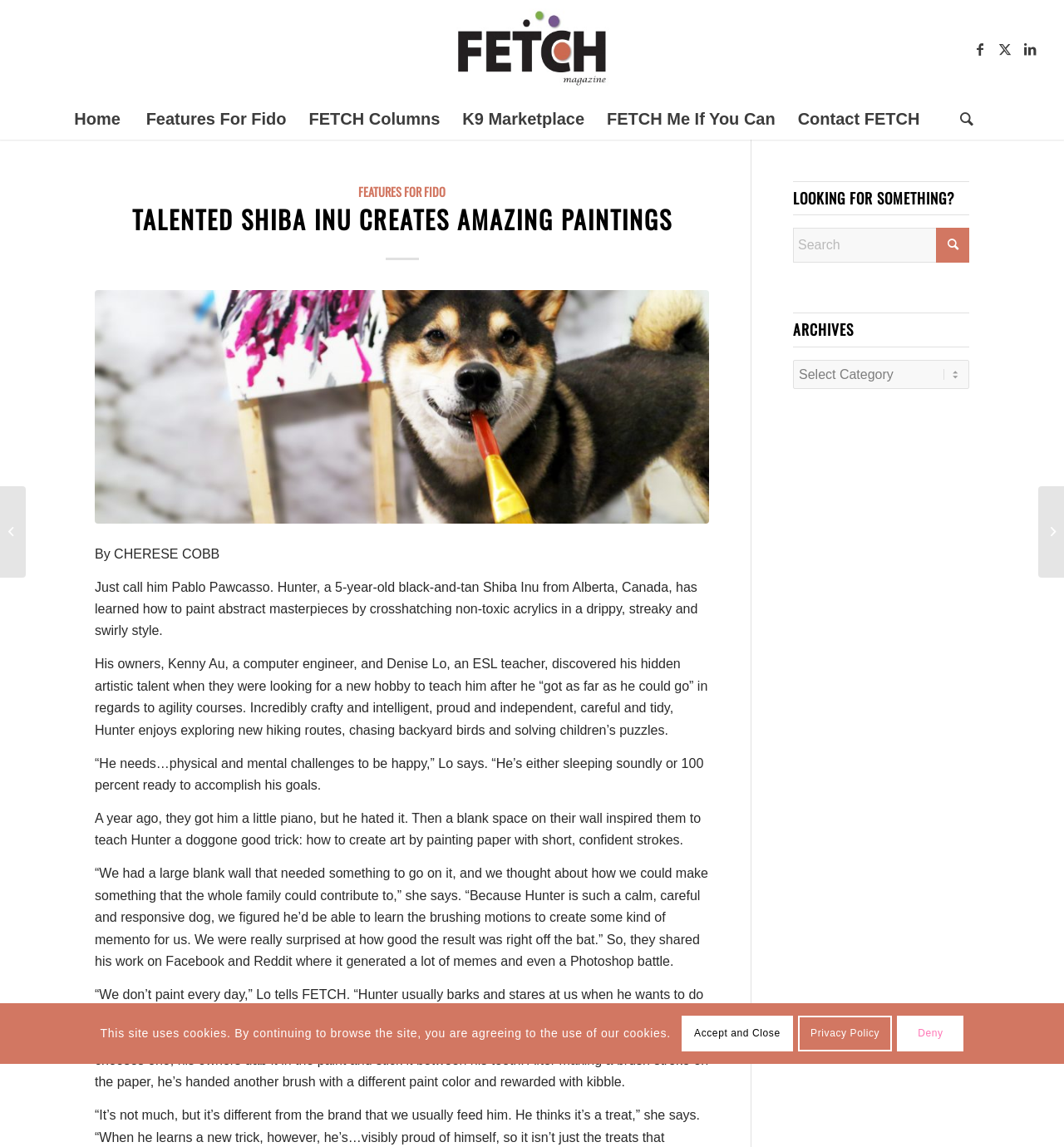What is the reward given to Hunter after making a brush stroke?
Examine the webpage screenshot and provide an in-depth answer to the question.

According to the article, after making a brush stroke, Hunter is handed another brush with a different paint color and rewarded with kibble.